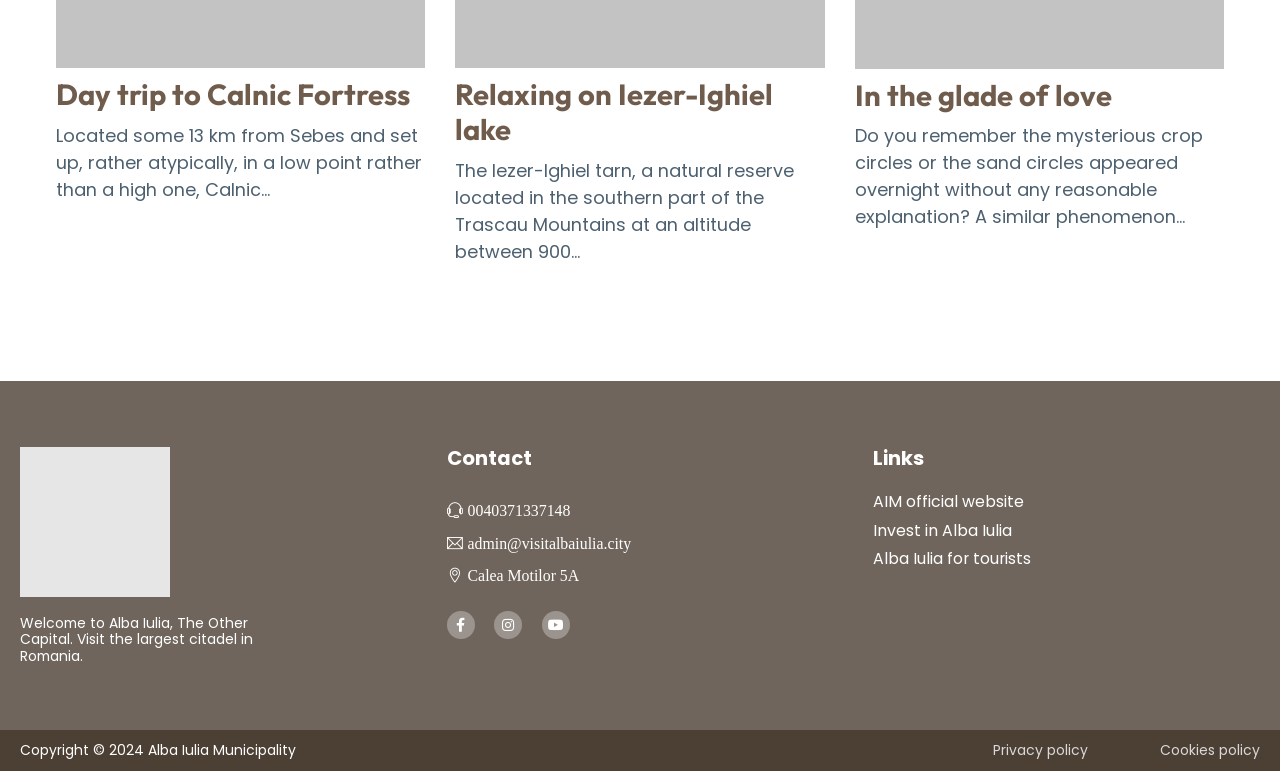Specify the bounding box coordinates of the element's region that should be clicked to achieve the following instruction: "Contact us". The bounding box coordinates consist of four float numbers between 0 and 1, in the format [left, top, right, bottom].

[0.349, 0.579, 0.415, 0.61]